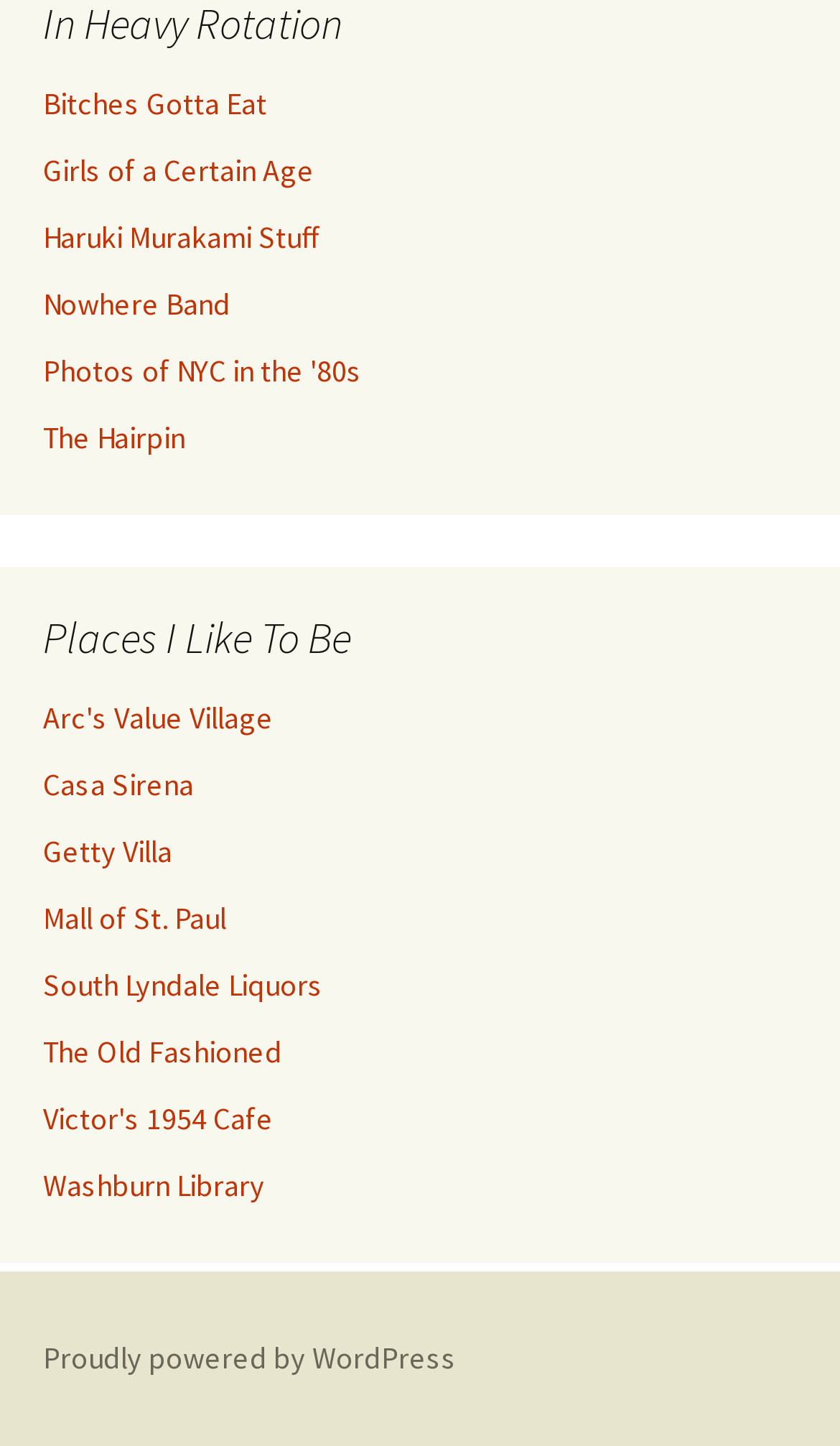Determine the bounding box coordinates of the area to click in order to meet this instruction: "Check out Casa Sirena".

[0.051, 0.528, 0.231, 0.555]